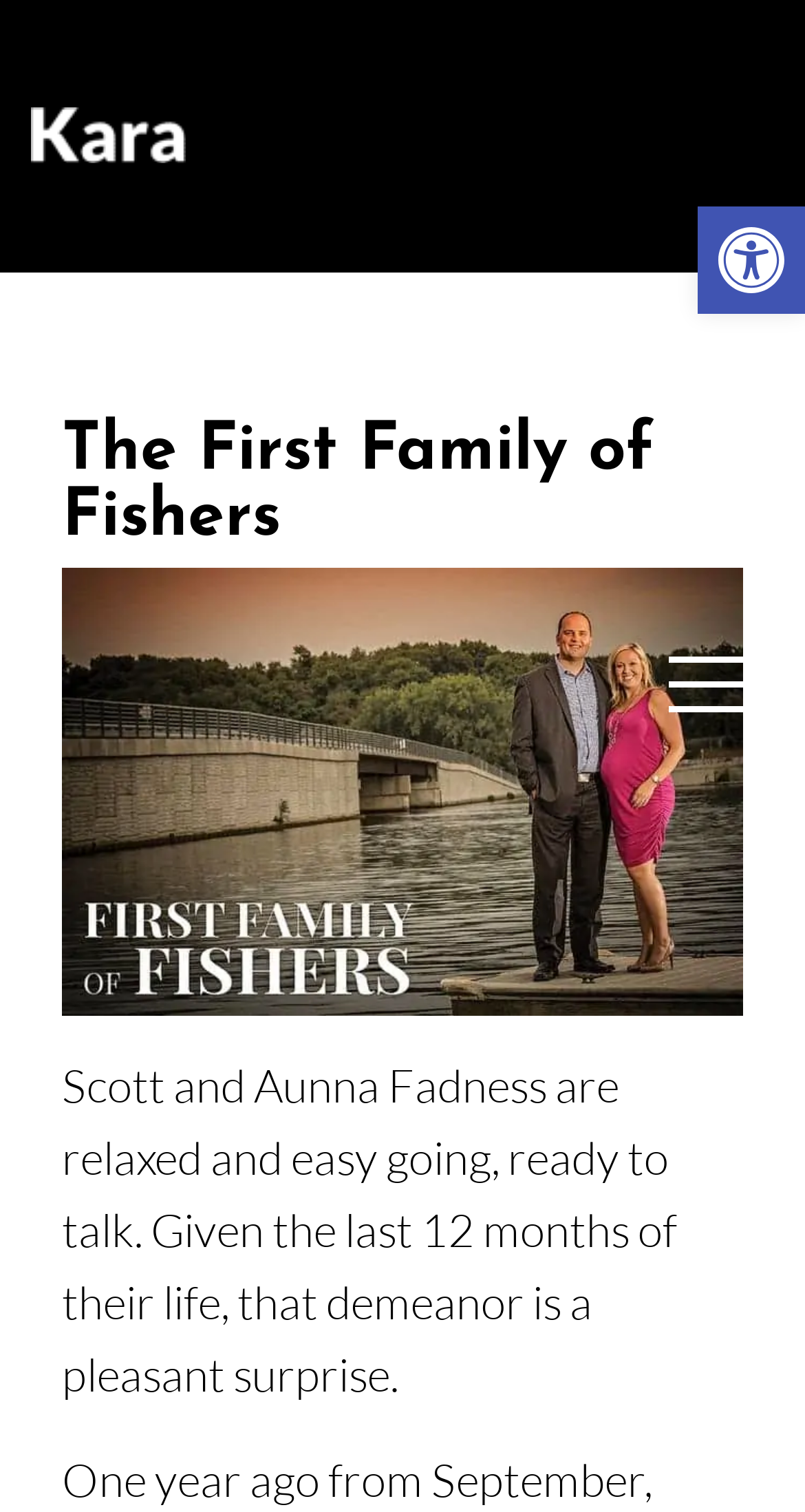Look at the image and write a detailed answer to the question: 
What is the location where Scott has worked since 2006?

I inferred this answer by combining the information from the meta description, which mentions Fishers as the town where Scott is running for mayor, with the fact that the webpage is about Scott and his family, implying that Fishers is the location where Scott has worked since 2006.